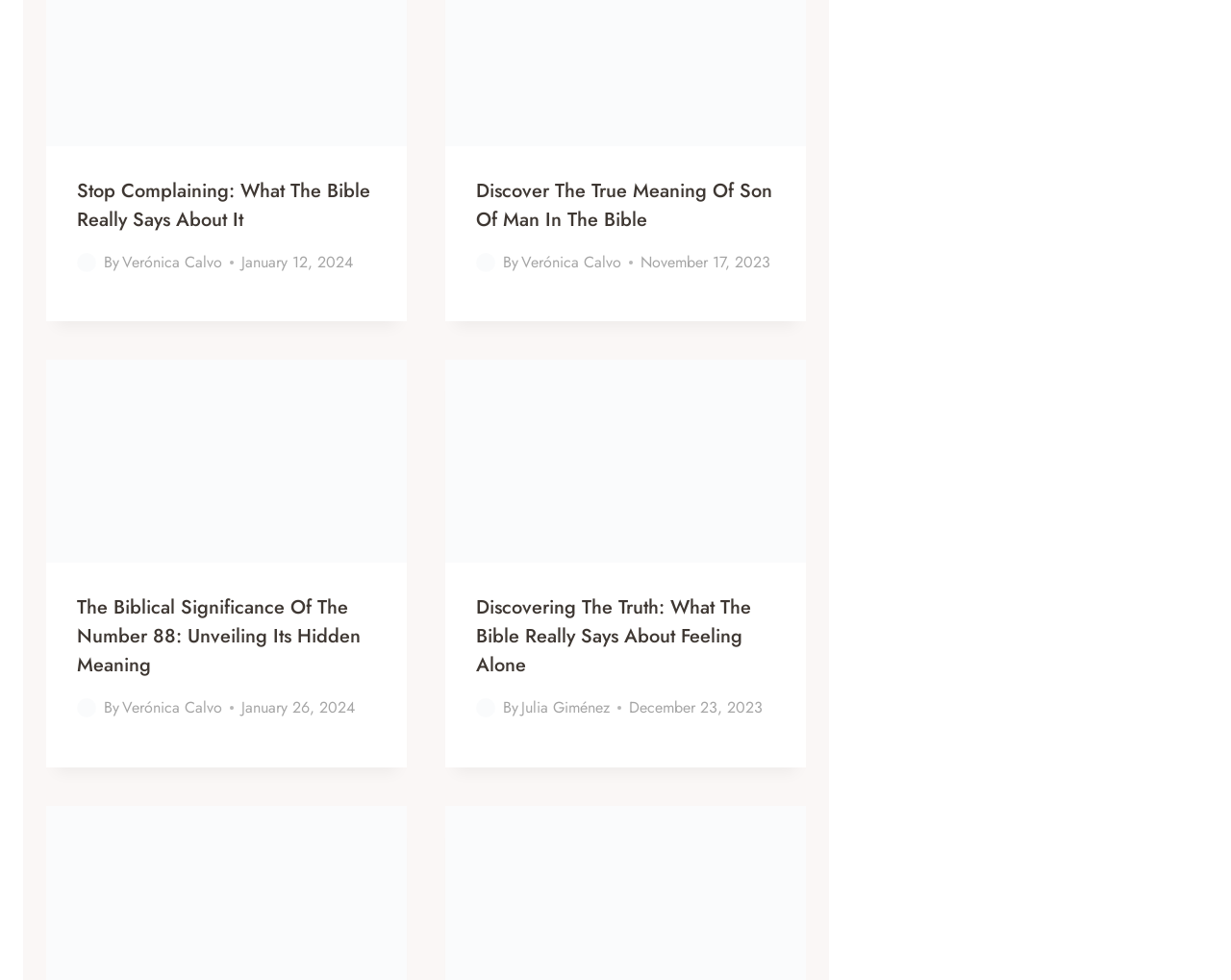Who is the author of the fourth article?
Give a single word or phrase answer based on the content of the image.

Julia Giménez